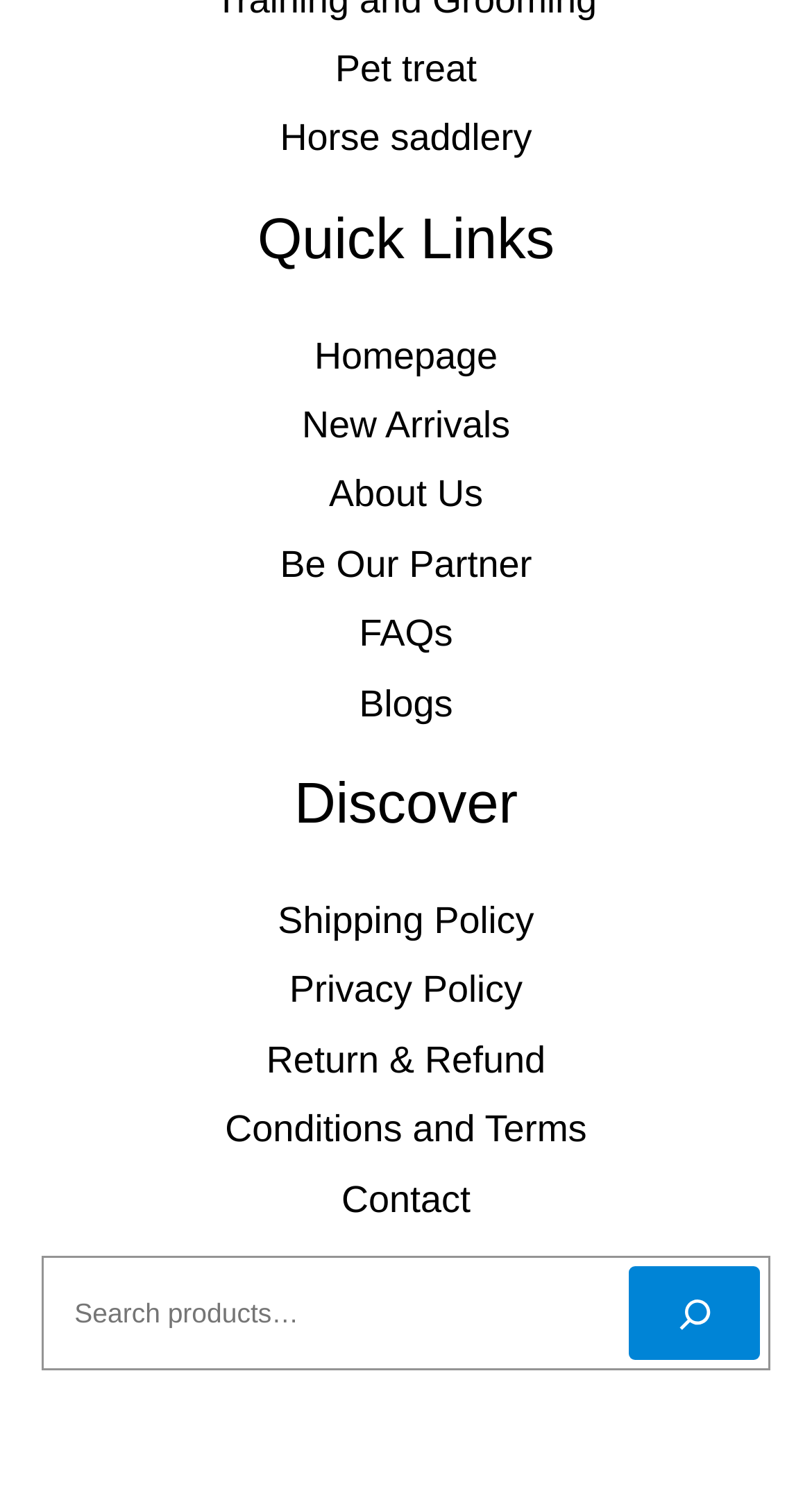Please provide the bounding box coordinates for the element that needs to be clicked to perform the following instruction: "search for something". The coordinates should be given as four float numbers between 0 and 1, i.e., [left, top, right, bottom].

[0.064, 0.841, 0.75, 0.904]